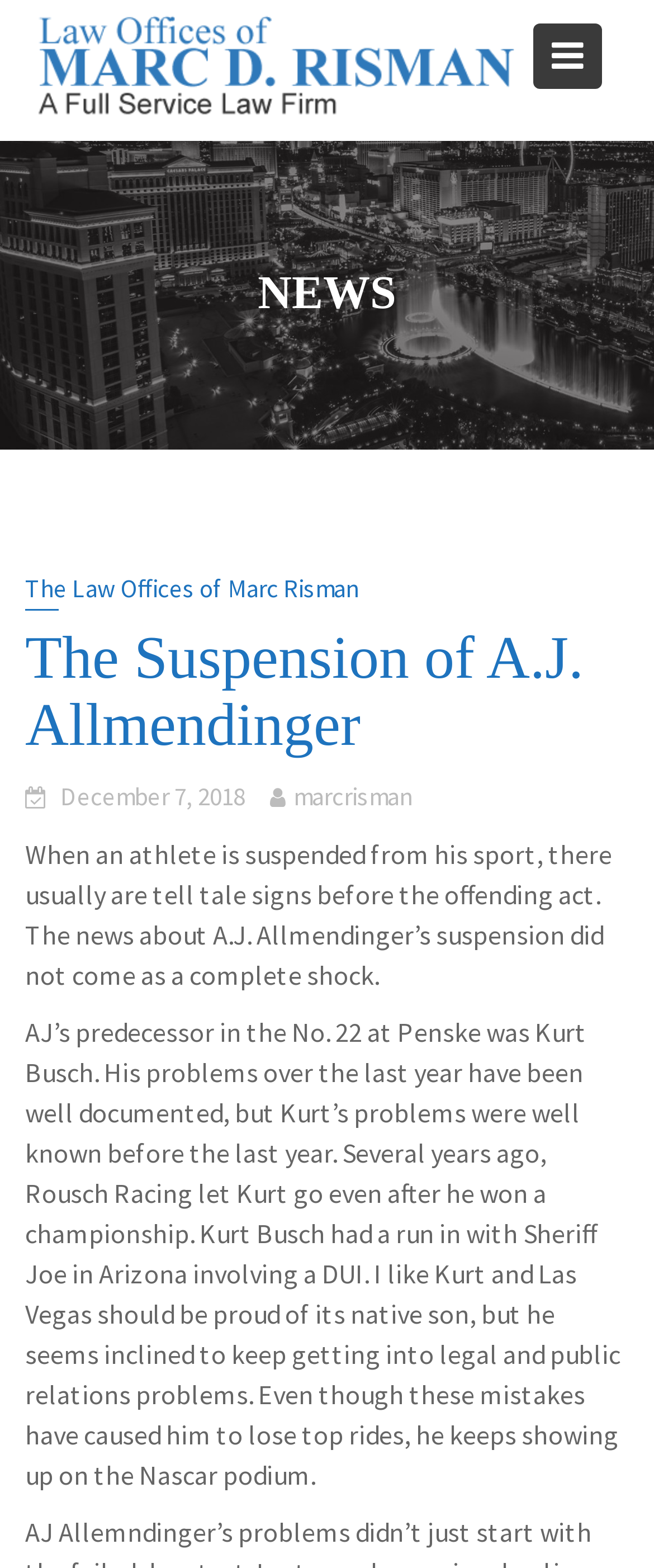Is there an image of the author on the page?
Please provide a comprehensive answer based on the information in the image.

There is an image of the author on the page, which can be seen at the top of the page, accompanying the link 'Marc Risman'.